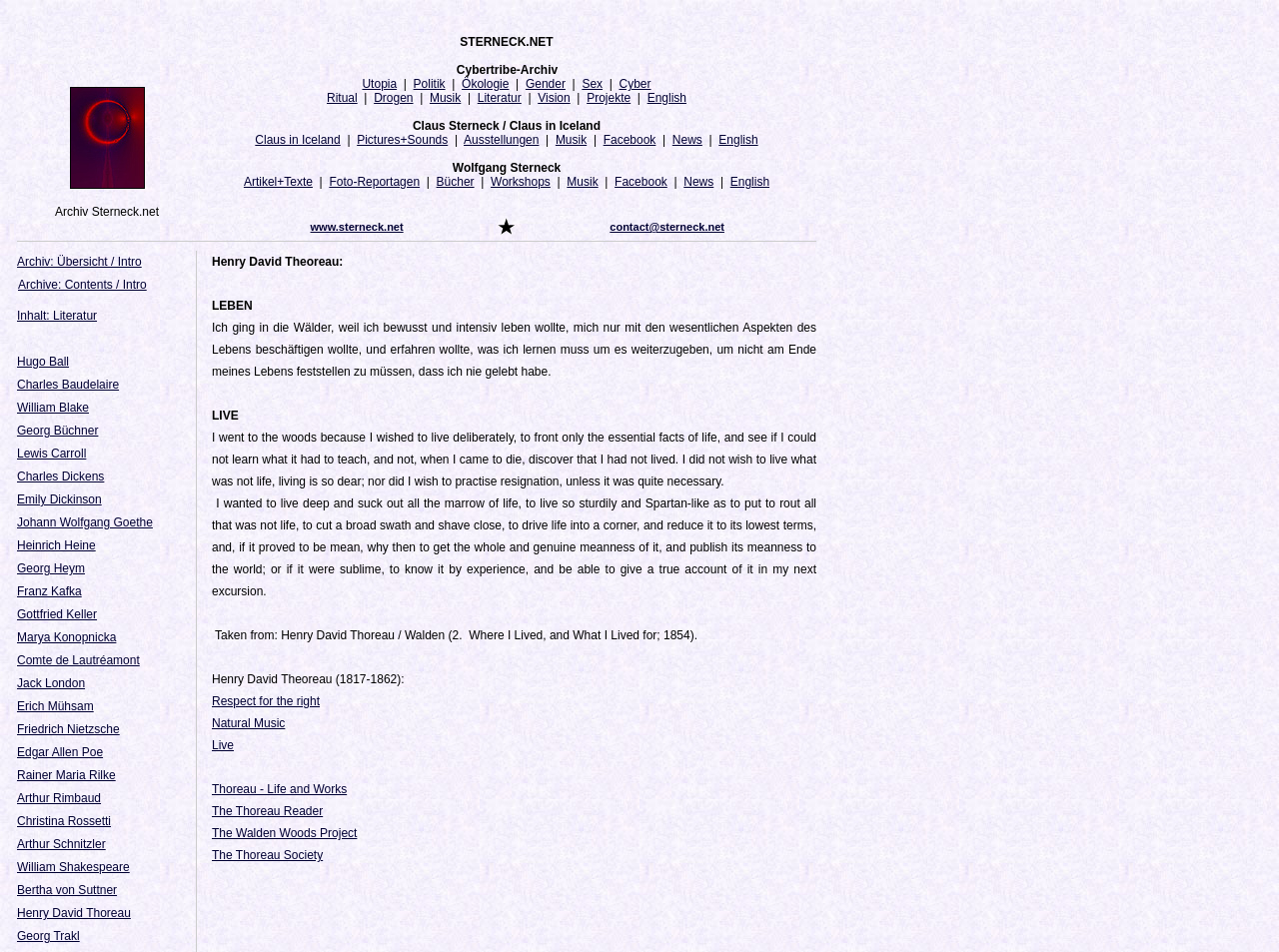Pinpoint the bounding box coordinates of the element you need to click to execute the following instruction: "Explore Archive: Übersicht / Intro". The bounding box should be represented by four float numbers between 0 and 1, in the format [left, top, right, bottom].

[0.013, 0.268, 0.111, 0.282]